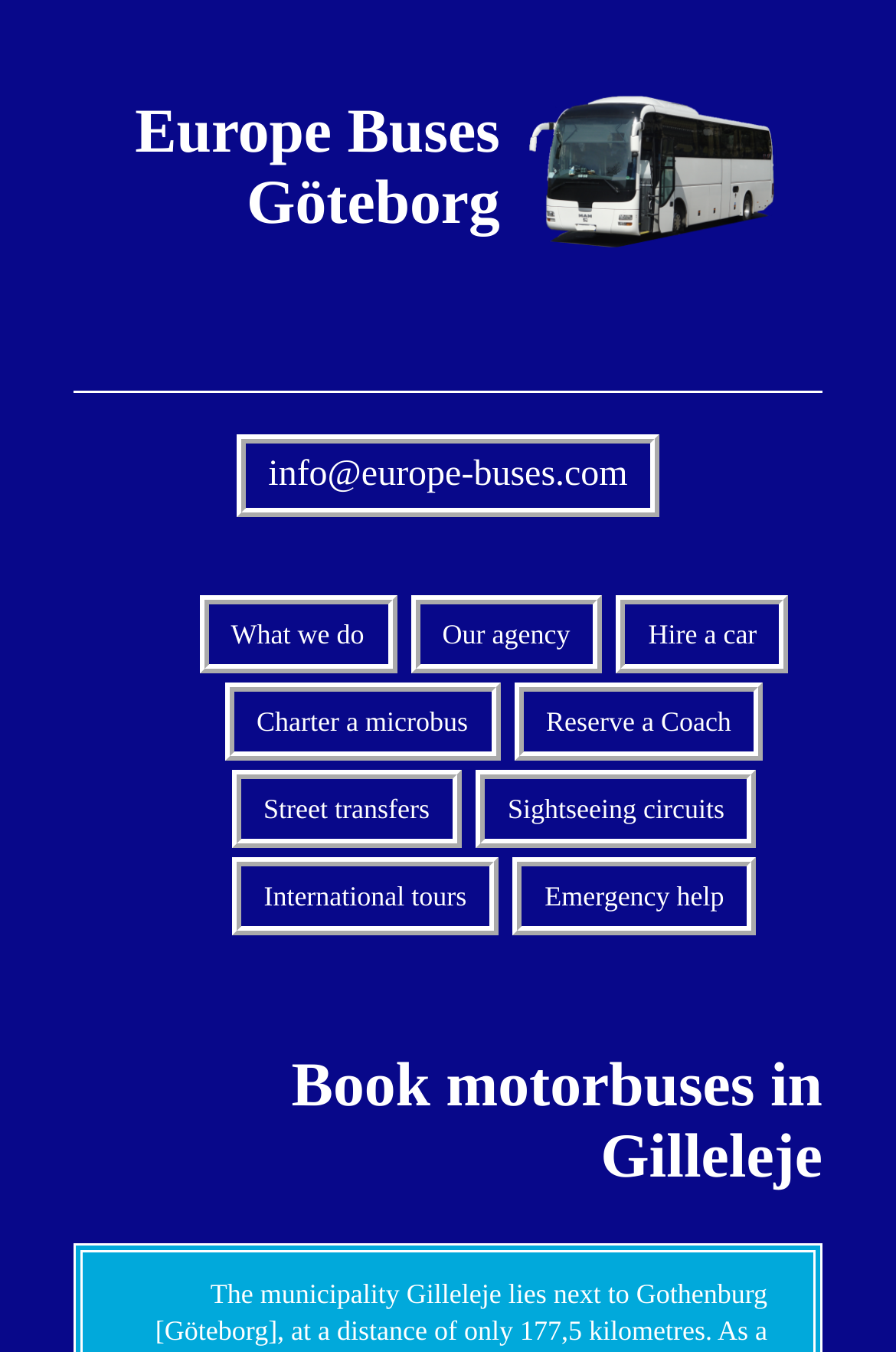What services does Europe Buses Göteborg offer?
Look at the image and provide a short answer using one word or a phrase.

Vehicle charter